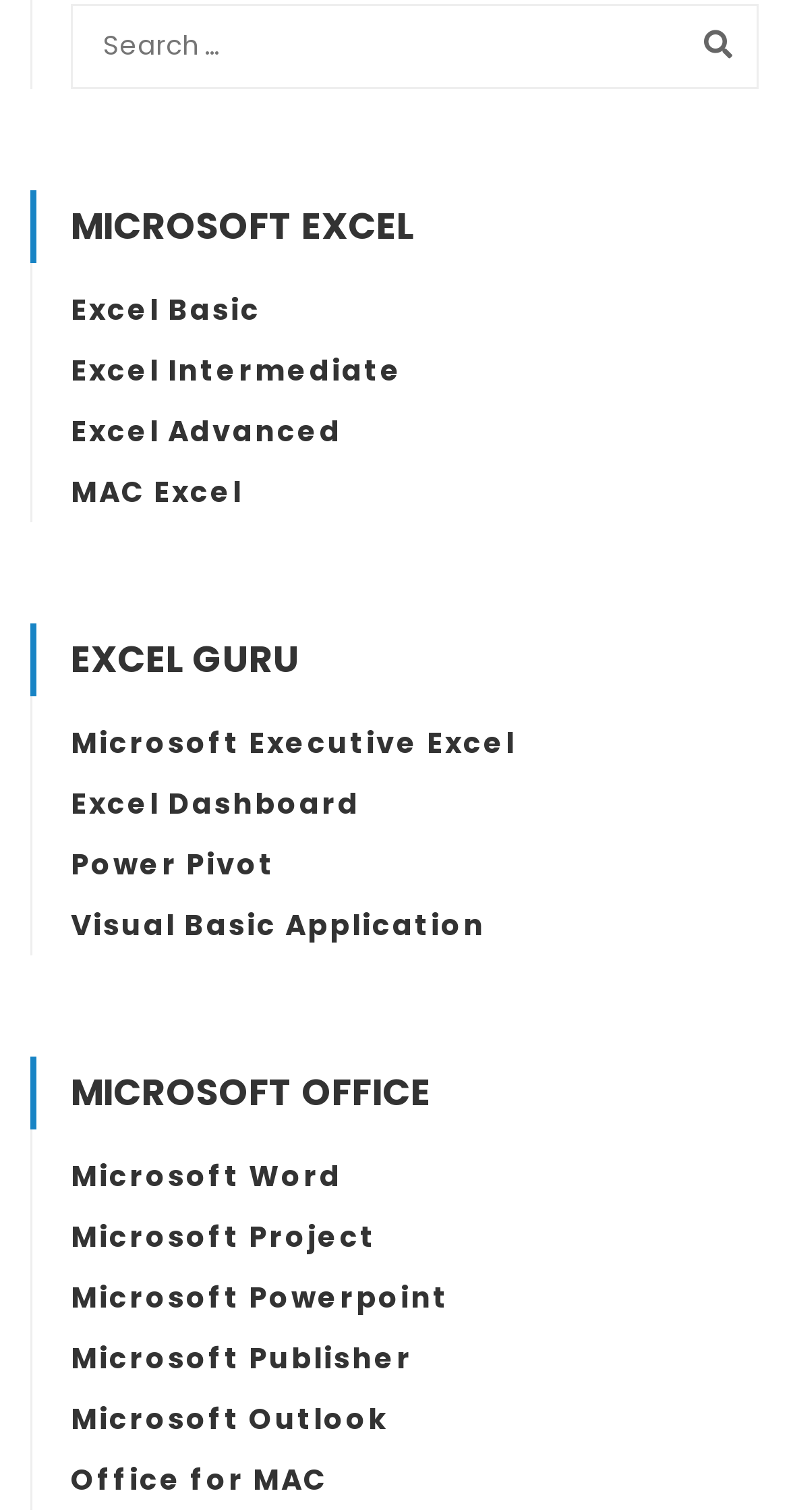How many headings are there on the webpage? Based on the screenshot, please respond with a single word or phrase.

3